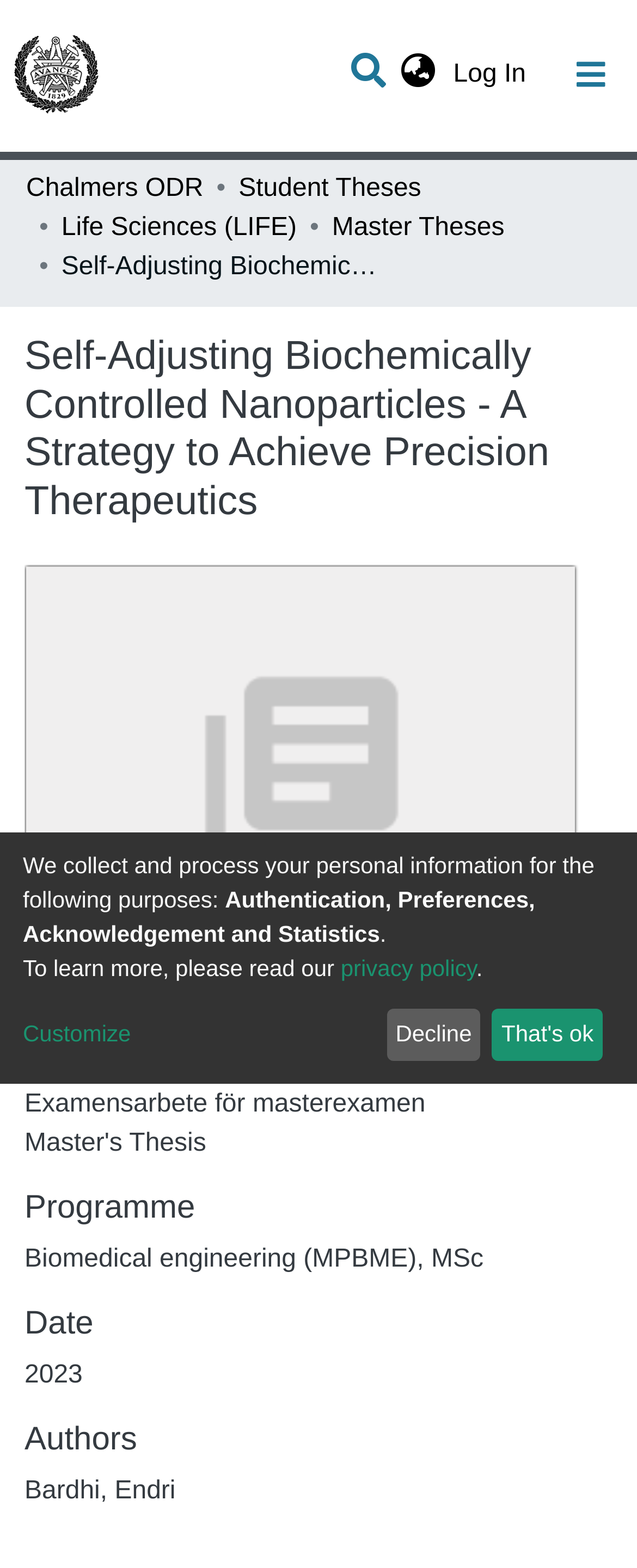Can you pinpoint the bounding box coordinates for the clickable element required for this instruction: "Click the 'Productos' link"? The coordinates should be four float numbers between 0 and 1, i.e., [left, top, right, bottom].

None